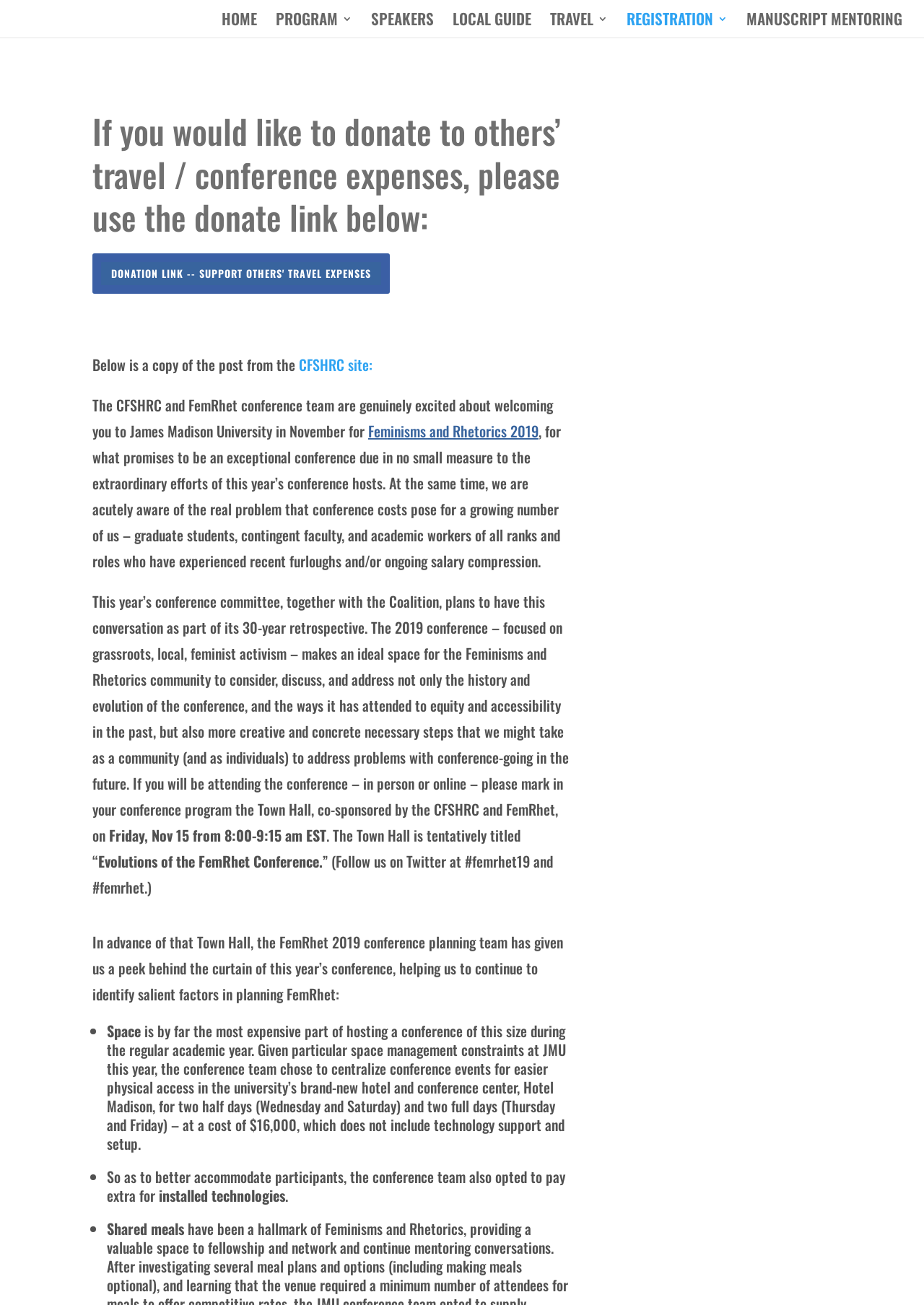Please identify the bounding box coordinates of the clickable element to fulfill the following instruction: "Visit the CFSHRC site". The coordinates should be four float numbers between 0 and 1, i.e., [left, top, right, bottom].

[0.323, 0.271, 0.403, 0.287]